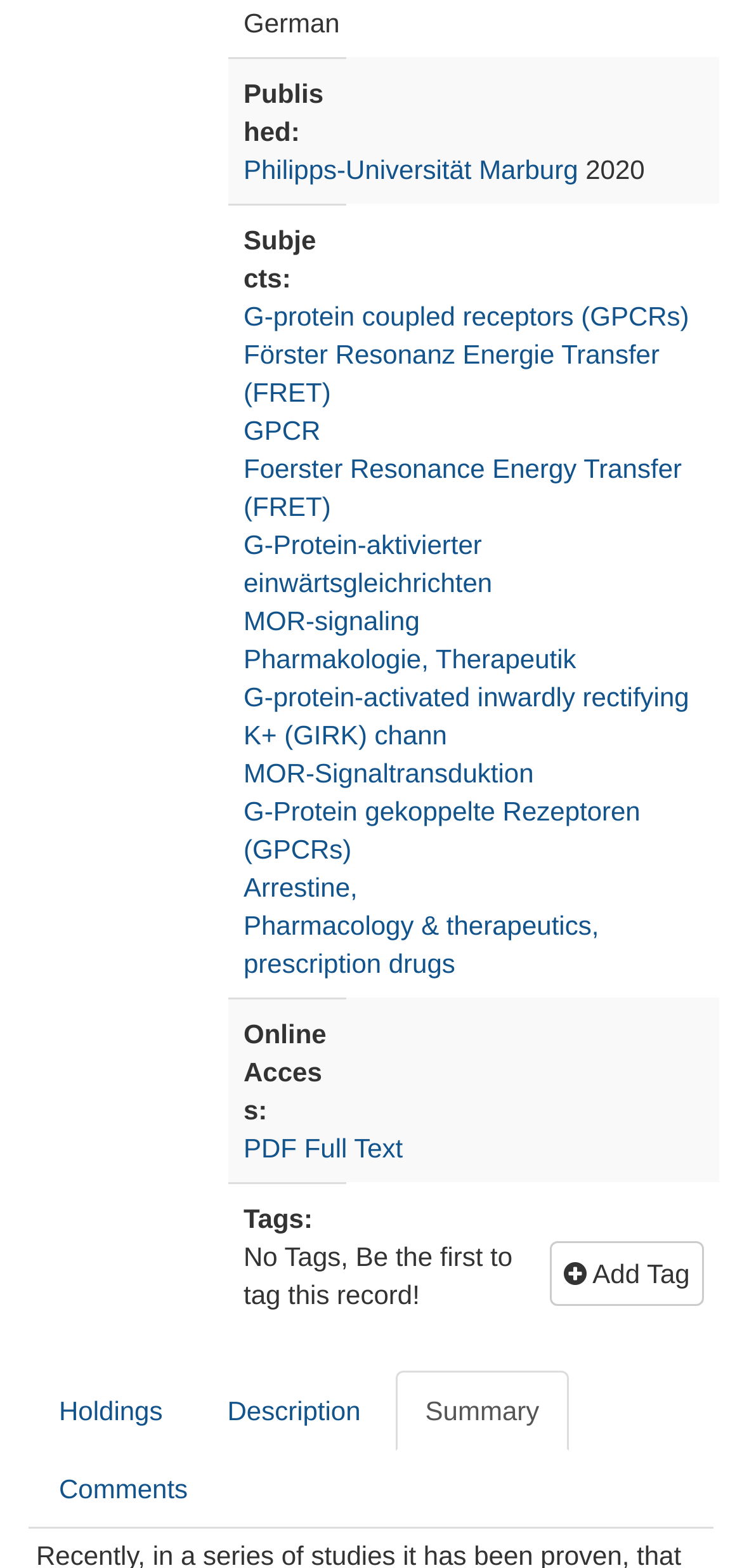Can you determine the bounding box coordinates of the area that needs to be clicked to fulfill the following instruction: "Access PDF full text"?

[0.328, 0.722, 0.543, 0.742]